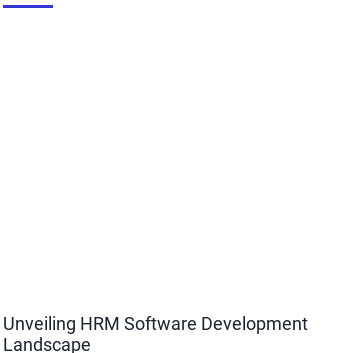What is the purpose of HRM software?
Based on the image, answer the question with as much detail as possible.

The purpose of HRM software is to improve productivity, employee engagement, and overall business success, as stated in the caption. It plays a critical role in enhancing organizational effectiveness by aligning HR strategies with technology.